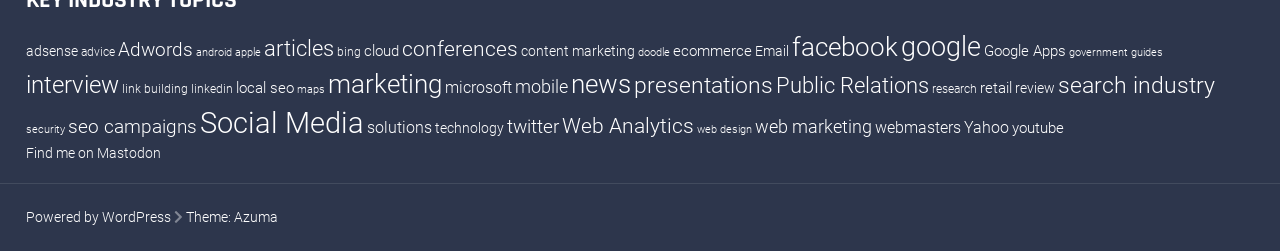What is the category located at the bottom left corner?
Using the details from the image, give an elaborate explanation to answer the question.

By analyzing the bounding box coordinates, I found that the link 'security' has a y1 value of 0.488 and an x1 value of 0.02, which indicates that it is located at the bottom left corner of the webpage.